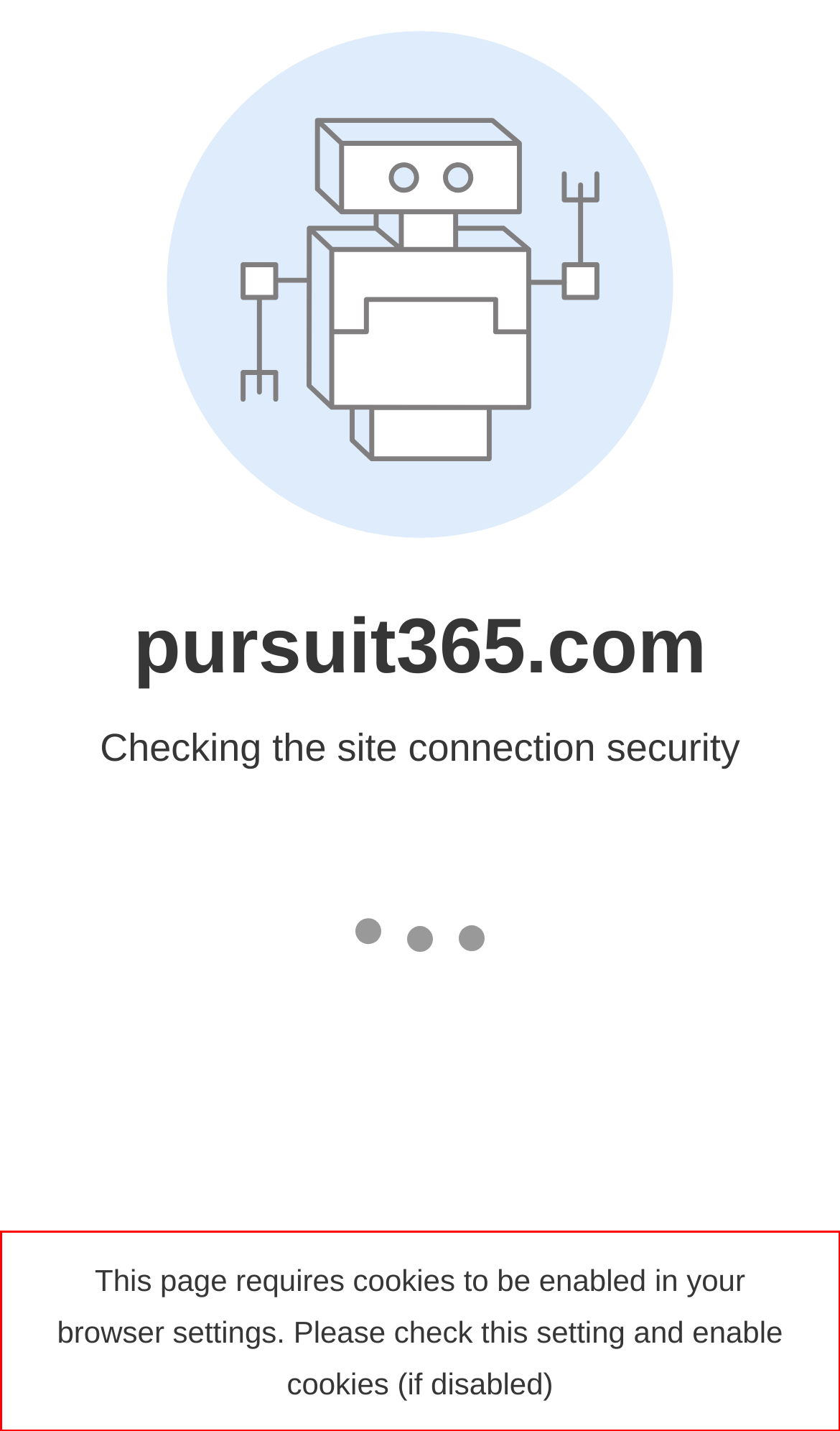Using the provided screenshot, read and generate the text content within the red-bordered area.

This page requires cookies to be enabled in your browser settings. Please check this setting and enable cookies (if disabled)